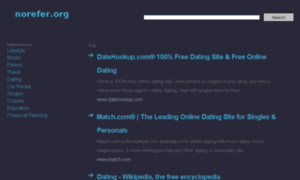What type of topics are listed on the website?
Offer a detailed and full explanation in response to the question.

The caption states that surrounding the advertisements, various categories such as 'Lifestyle', 'Health', and 'Education' are listed, indicating a broad range of topics pertinent to visitors.